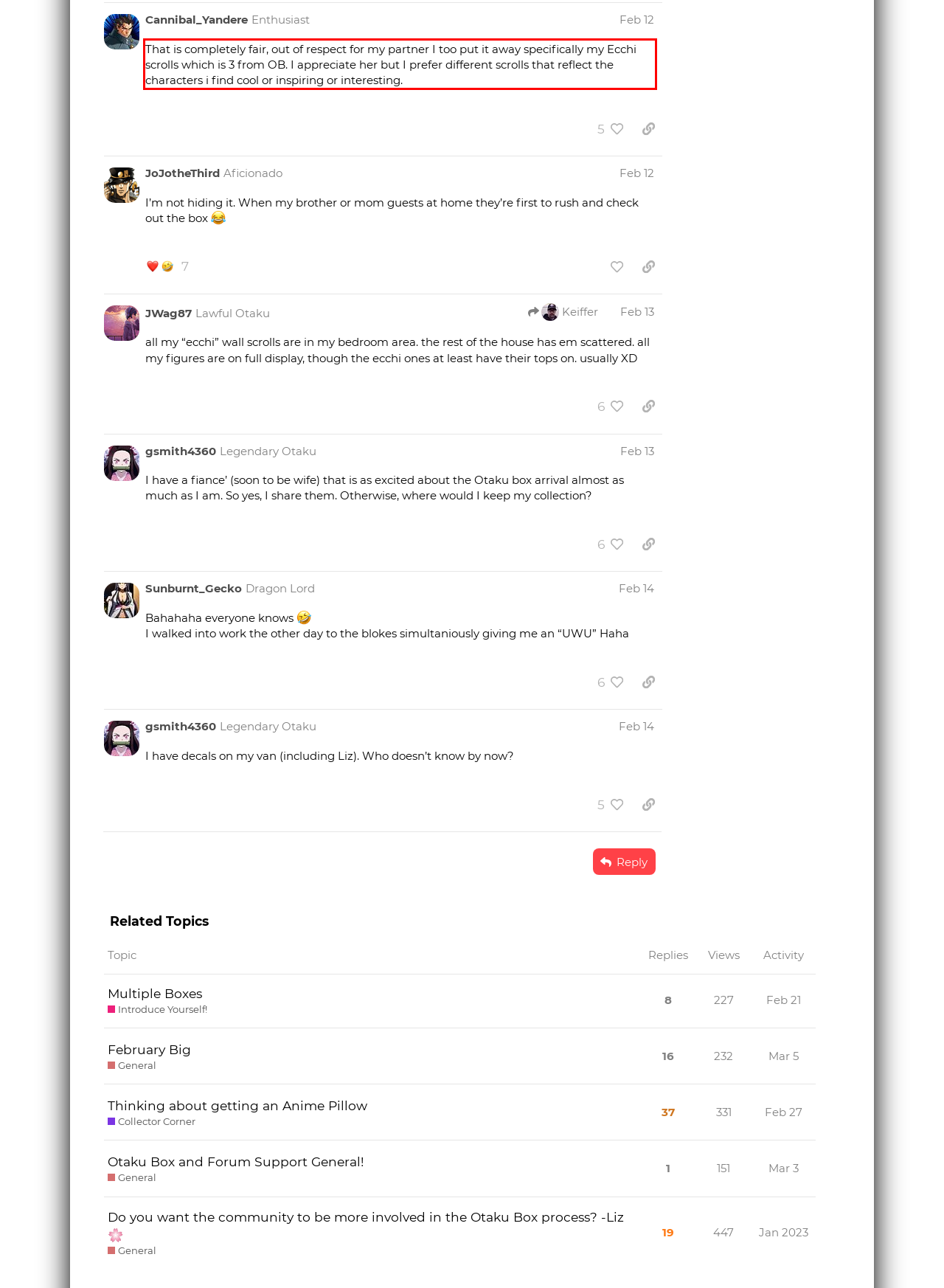Given a screenshot of a webpage containing a red rectangle bounding box, extract and provide the text content found within the red bounding box.

That is completely fair, out of respect for my partner I too put it away specifically my Ecchi scrolls which is 3 from OB. I appreciate her but I prefer different scrolls that reflect the characters i find cool or inspiring or interesting.